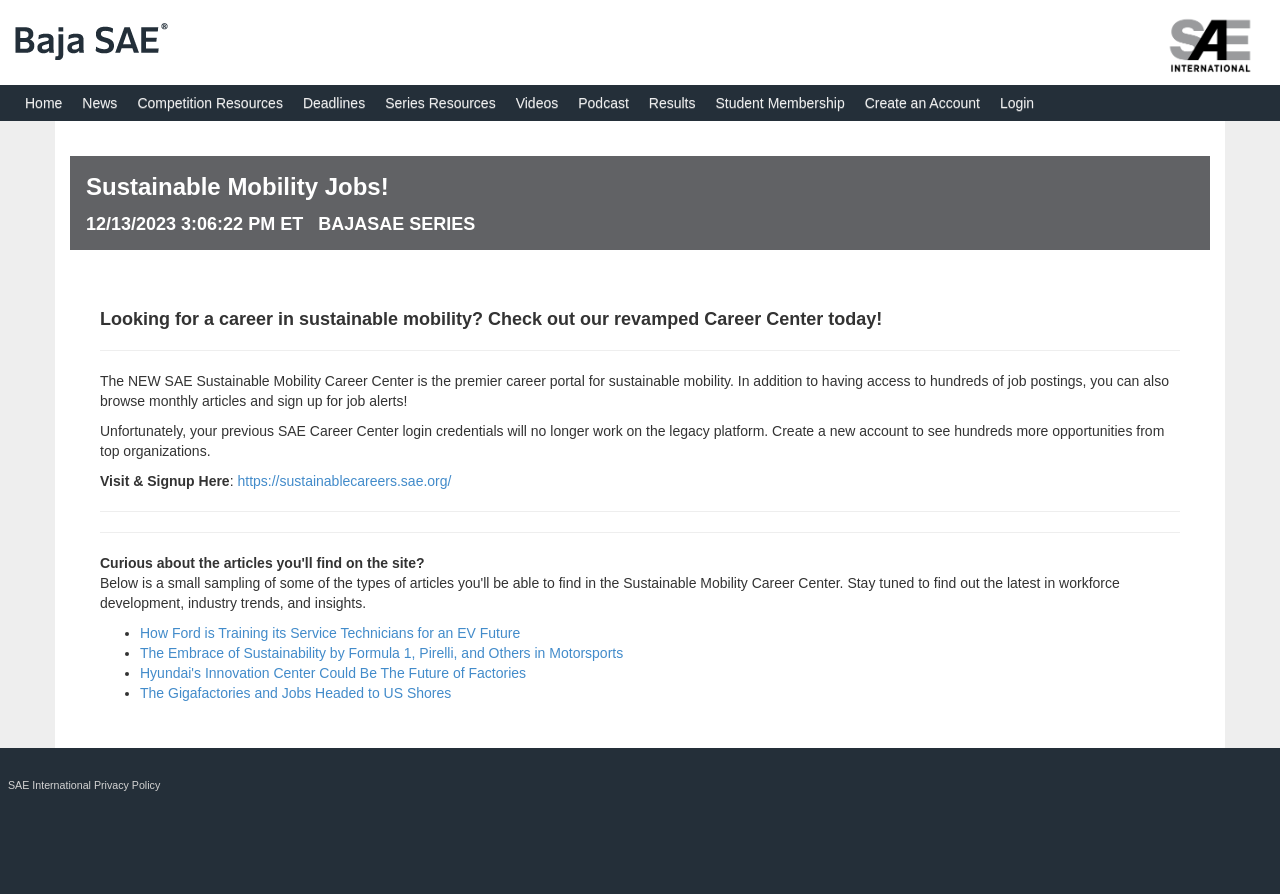Please identify the bounding box coordinates of the element that needs to be clicked to execute the following command: "Check the Student Membership link". Provide the bounding box using four float numbers between 0 and 1, formatted as [left, top, right, bottom].

[0.551, 0.095, 0.668, 0.135]